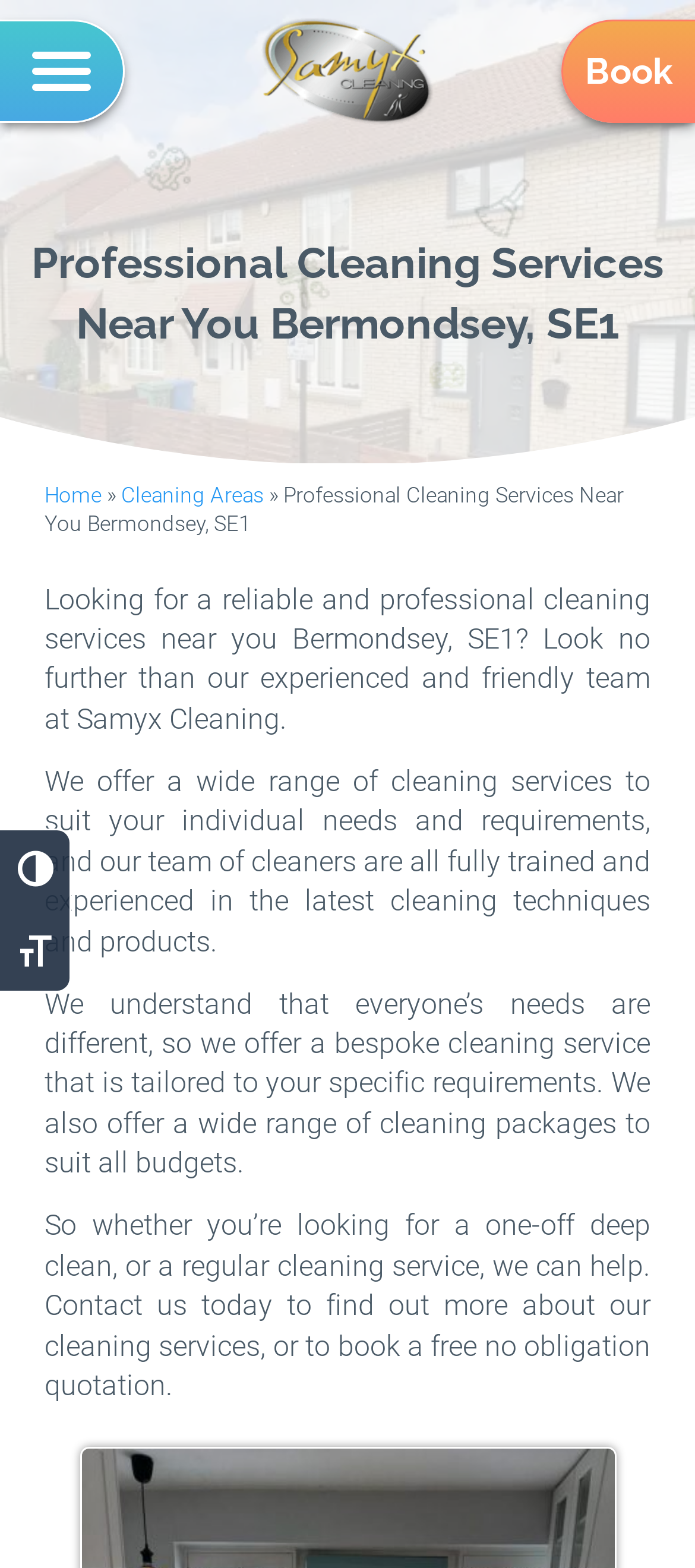Locate the bounding box of the UI element described by: "Cleaning Areas" in the given webpage screenshot.

[0.174, 0.307, 0.379, 0.323]